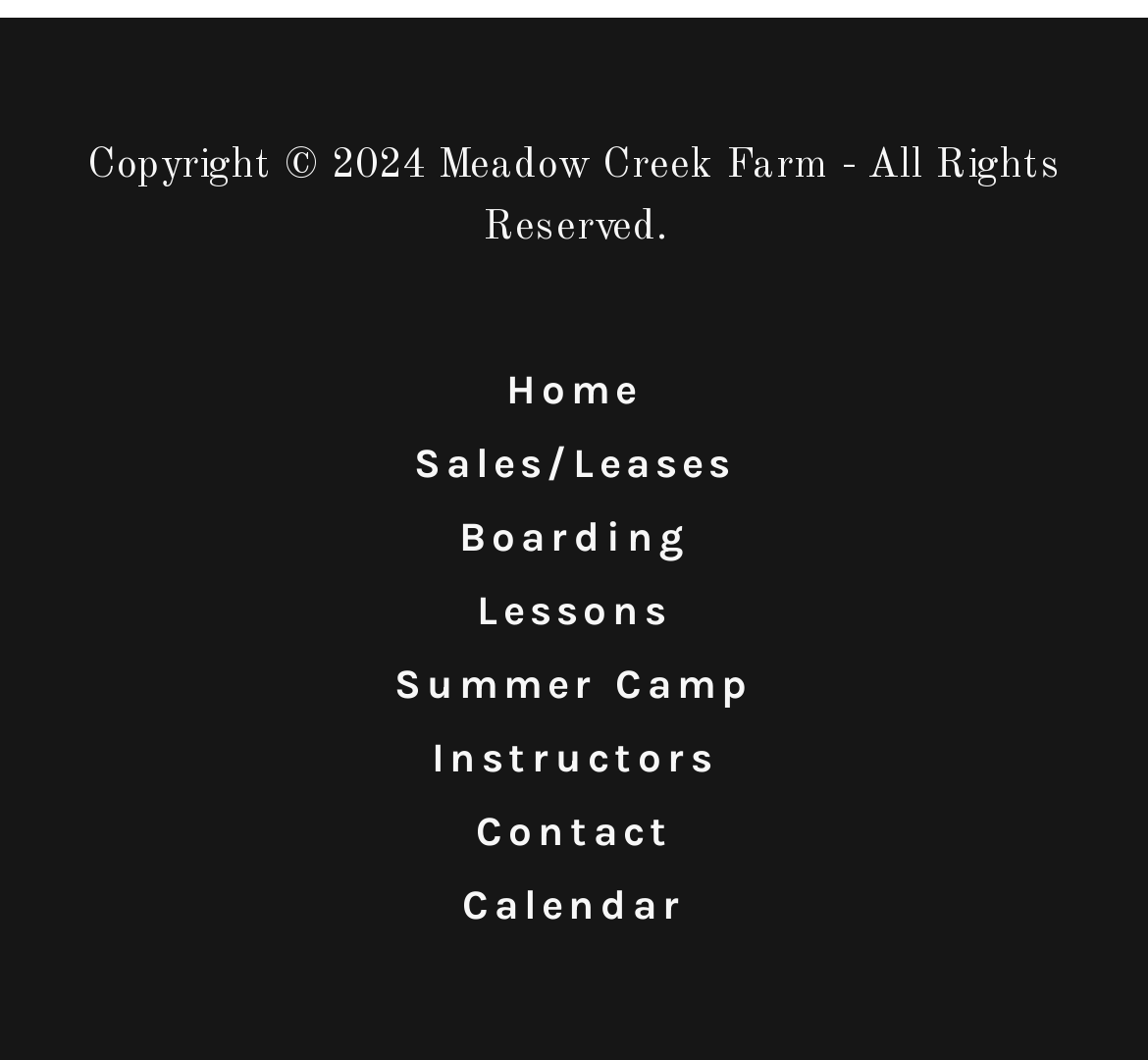Please find the bounding box for the UI element described by: "Contact".

[0.394, 0.749, 0.606, 0.818]